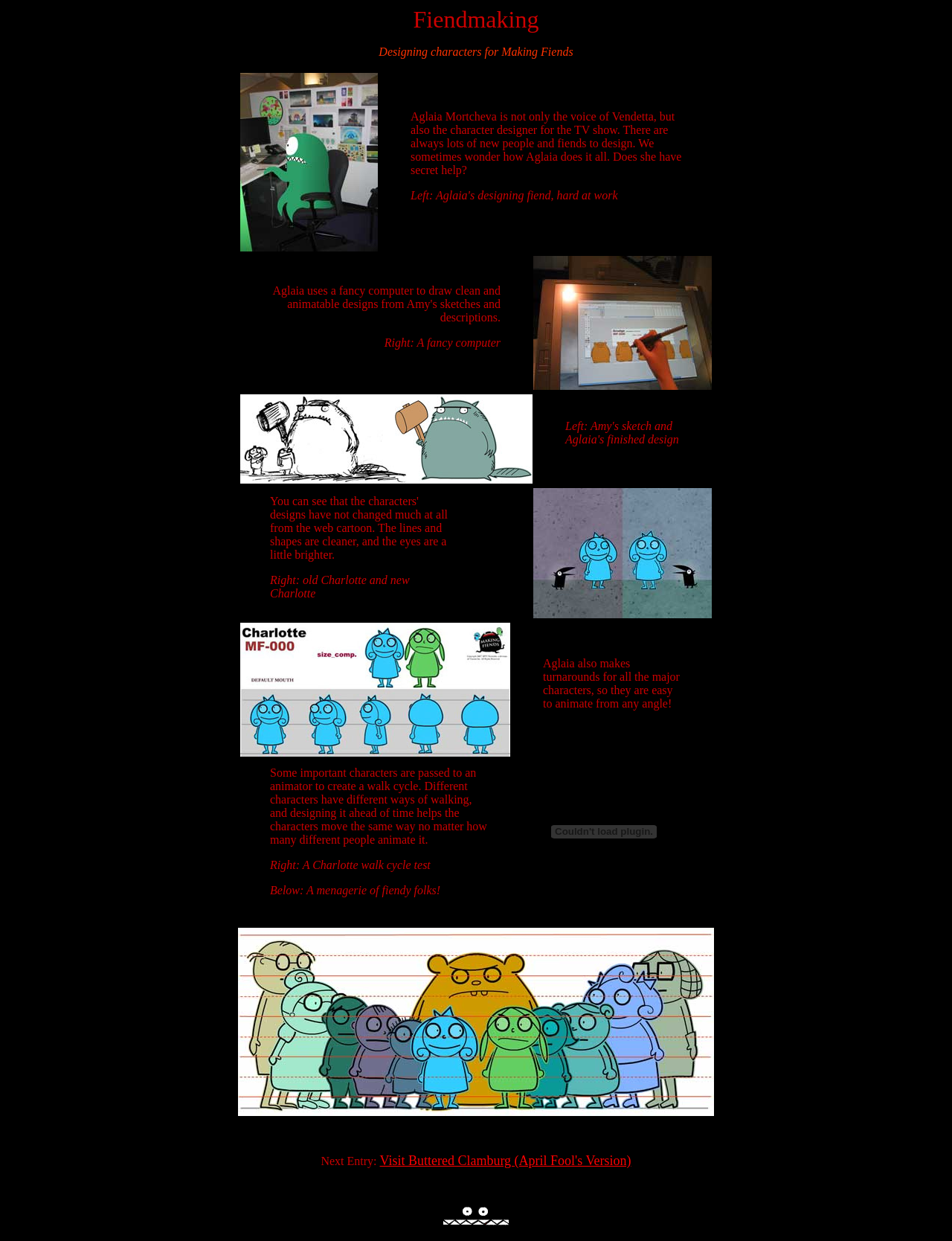Refer to the image and provide an in-depth answer to the question:
What is the name of the character shown in the third table row?

In the third table row, there is an image with the label 'Charlotte', indicating that the image shows the character Charlotte.